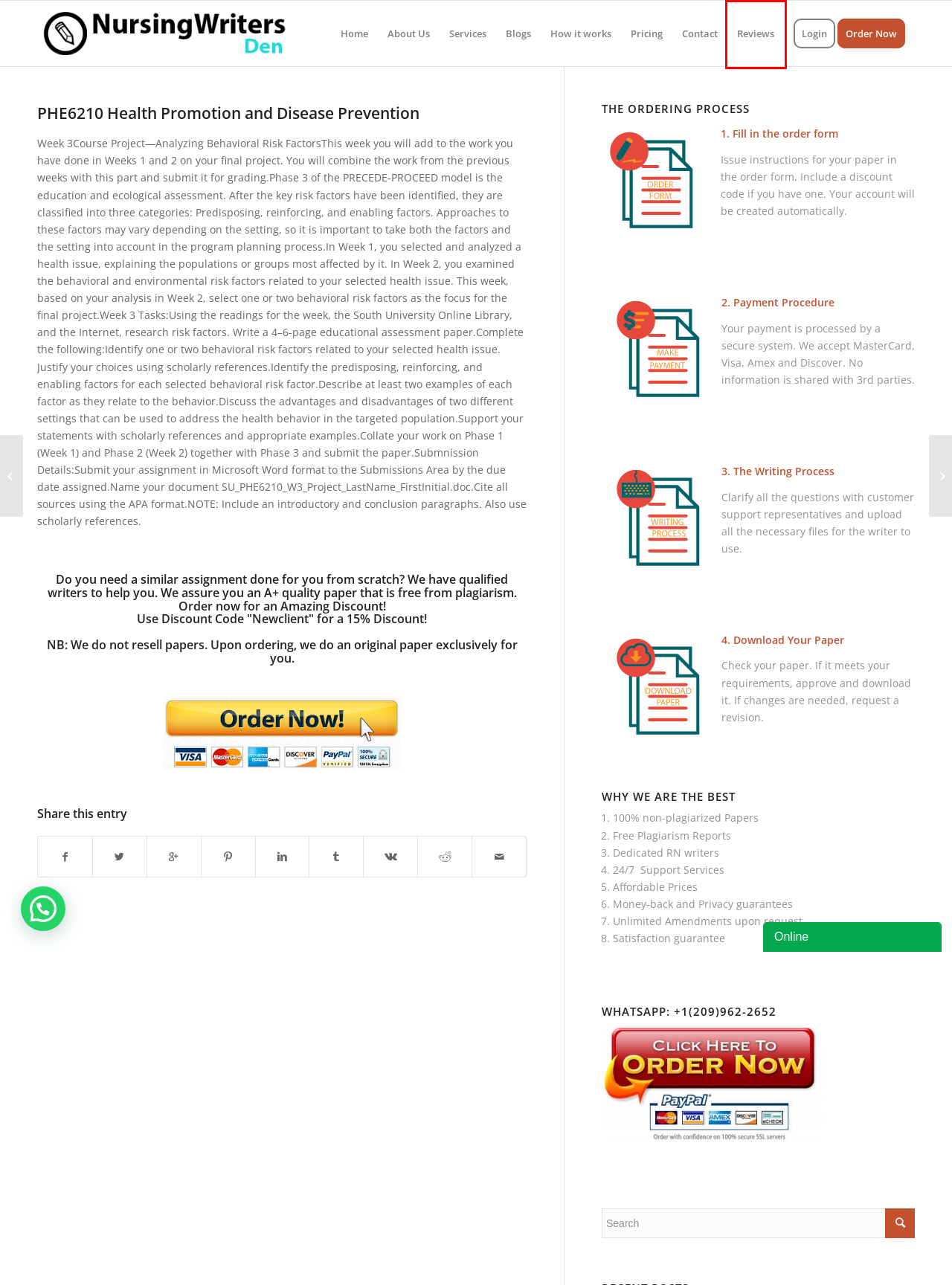You have received a screenshot of a webpage with a red bounding box indicating a UI element. Please determine the most fitting webpage description that matches the new webpage after clicking on the indicated element. The choices are:
A. Nursing Paper Writing - Nursingwritersden
B. nursingwritersden.com
C. VK | 登录
D. Write a four pages final project essay with race and racism with APA format. - Nursingwritersden
E. Nursing Writers Den - Nursingwritersden
F. ABOUT OUR OUTSTANDING WRITING SERVICES - Nursingwritersden
G. blogs - Nursingwritersden
H. Nursing Research Writing - Nursingwritersden

B